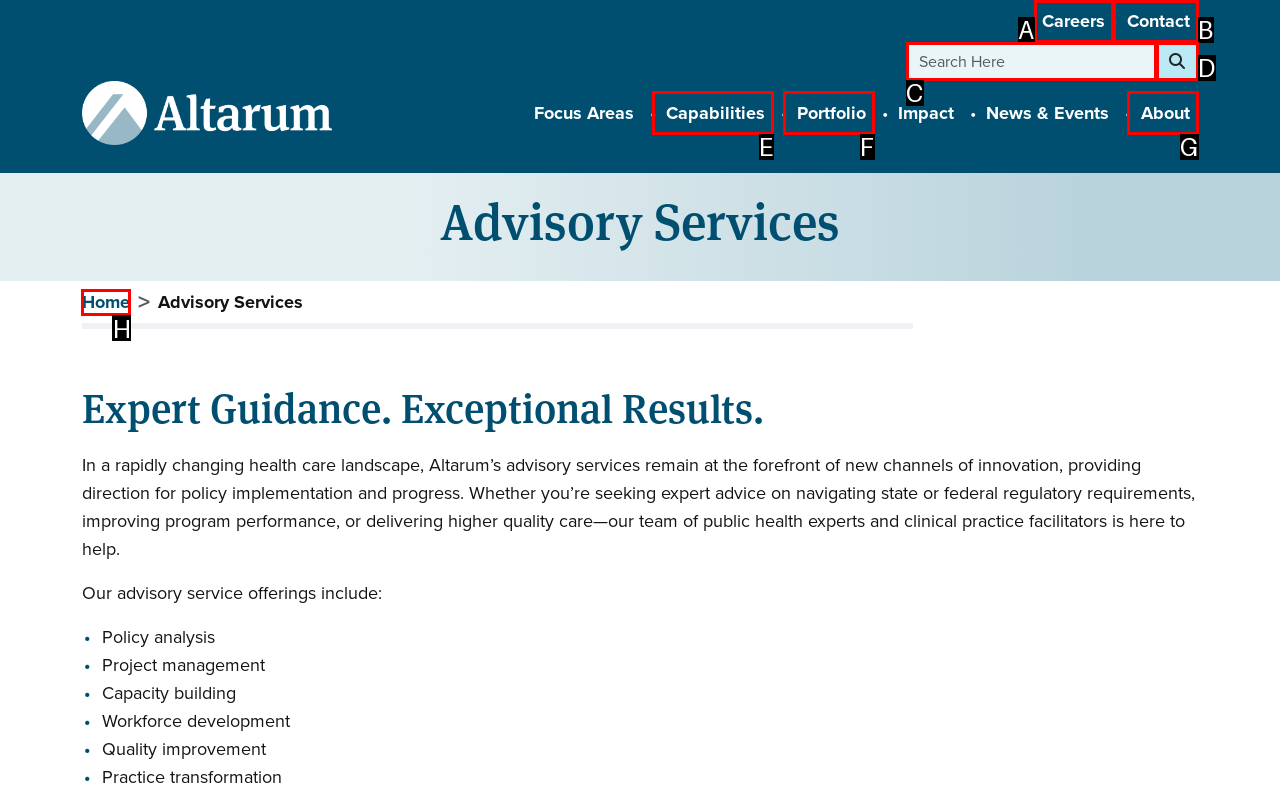Tell me which UI element to click to fulfill the given task: Navigate to Home page. Respond with the letter of the correct option directly.

H